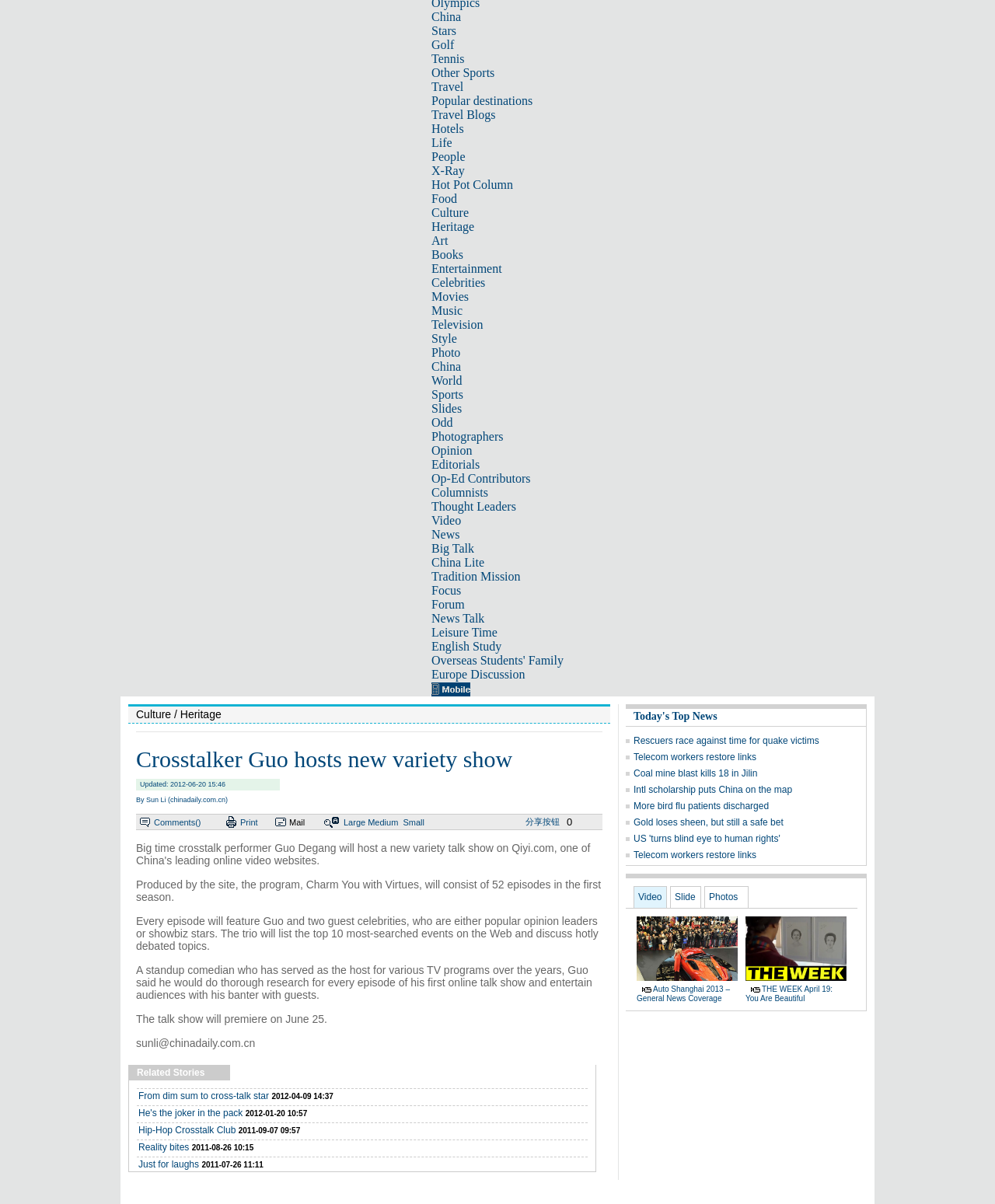Find and provide the bounding box coordinates for the UI element described with: "More bird flu patients discharged".

[0.637, 0.665, 0.773, 0.674]